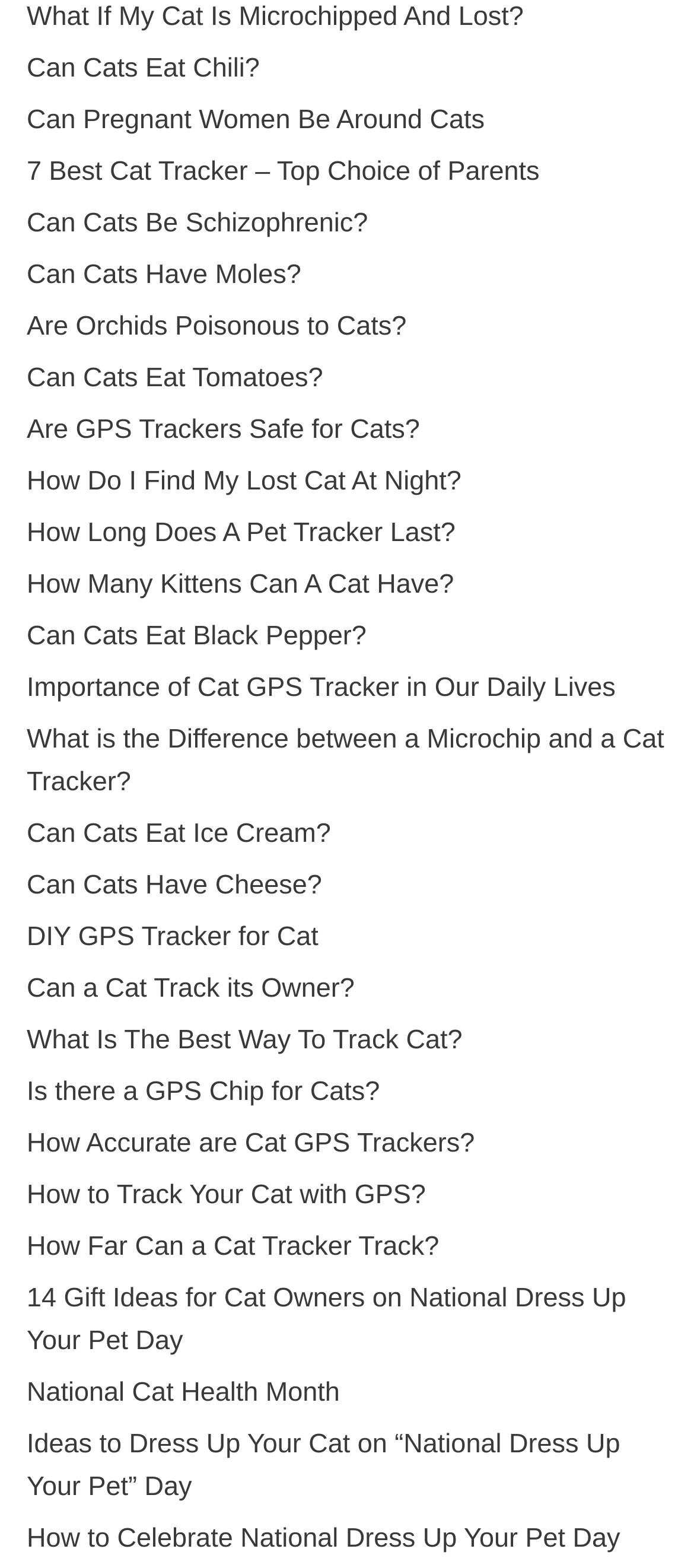Determine the bounding box coordinates for the area you should click to complete the following instruction: "Explore the importance of cat GPS tracker in our daily lives".

[0.038, 0.43, 0.887, 0.449]